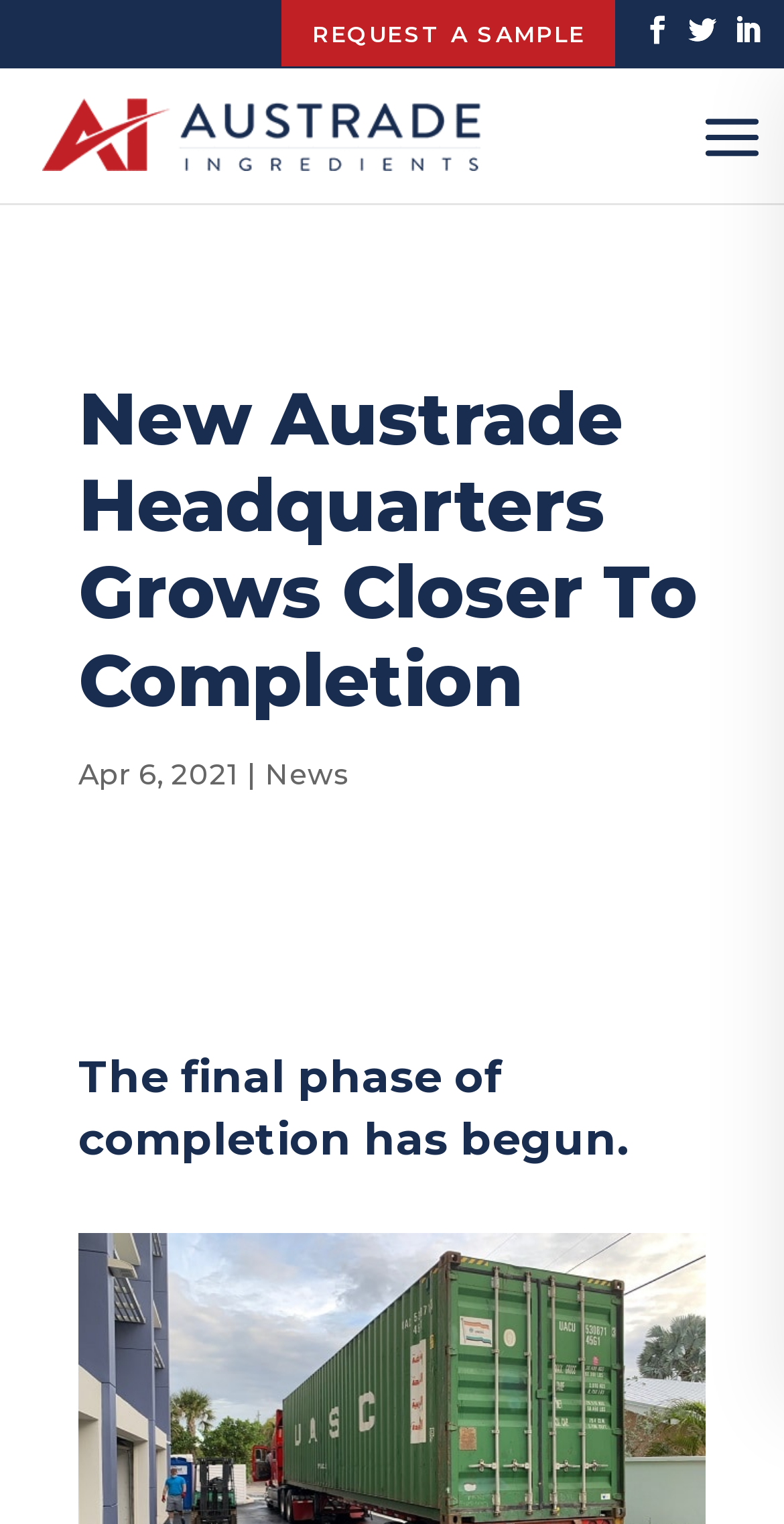Based on the image, provide a detailed response to the question:
Is there a search function on the webpage?

I found the search function by looking at the search element which is located at the top of the webpage and has a searchbox with a label 'Search for:'.